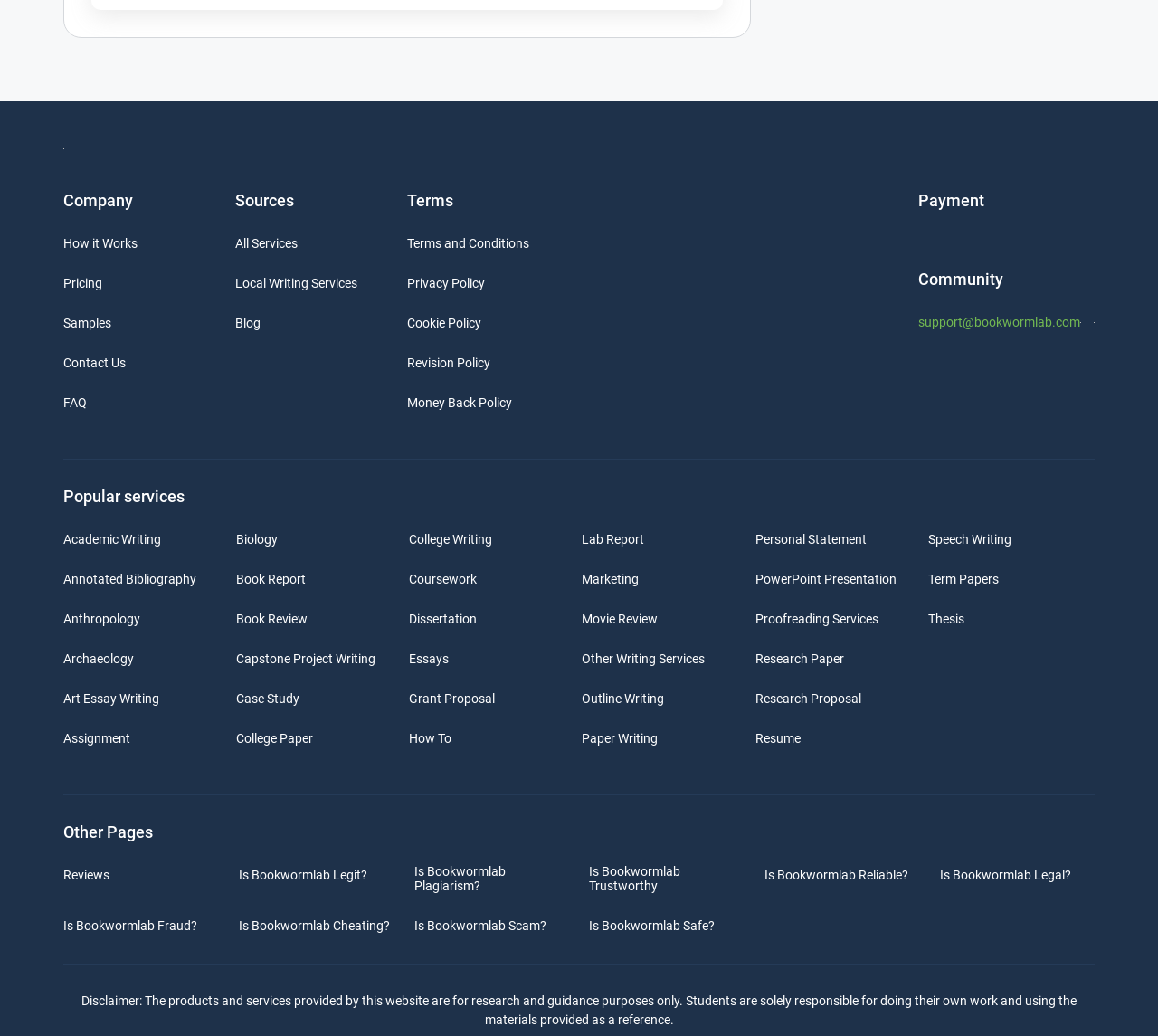Identify the bounding box of the UI component described as: "Biology".

[0.204, 0.514, 0.24, 0.528]